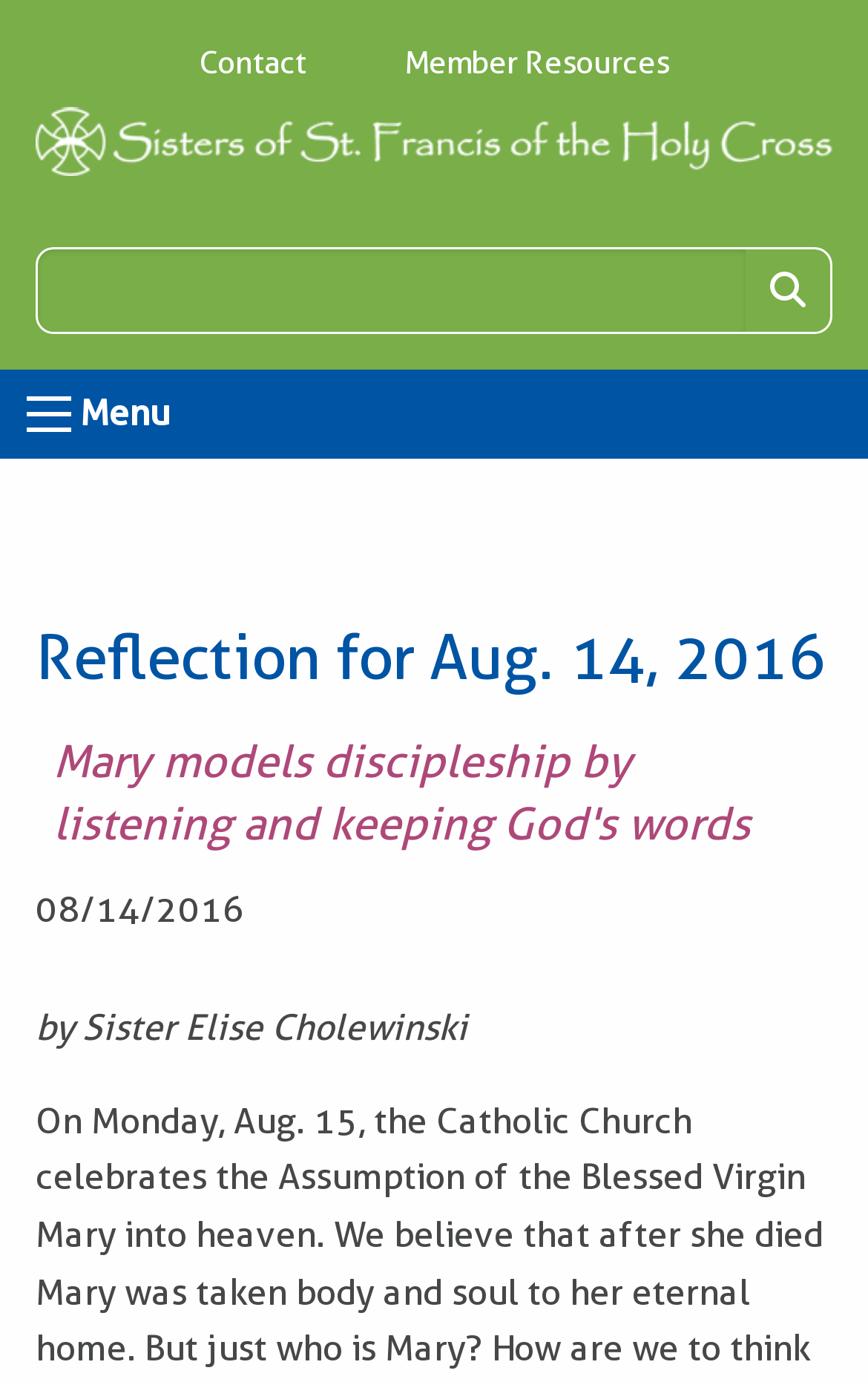Answer the following in one word or a short phrase: 
What is the date of the reflection?

08/14/2016